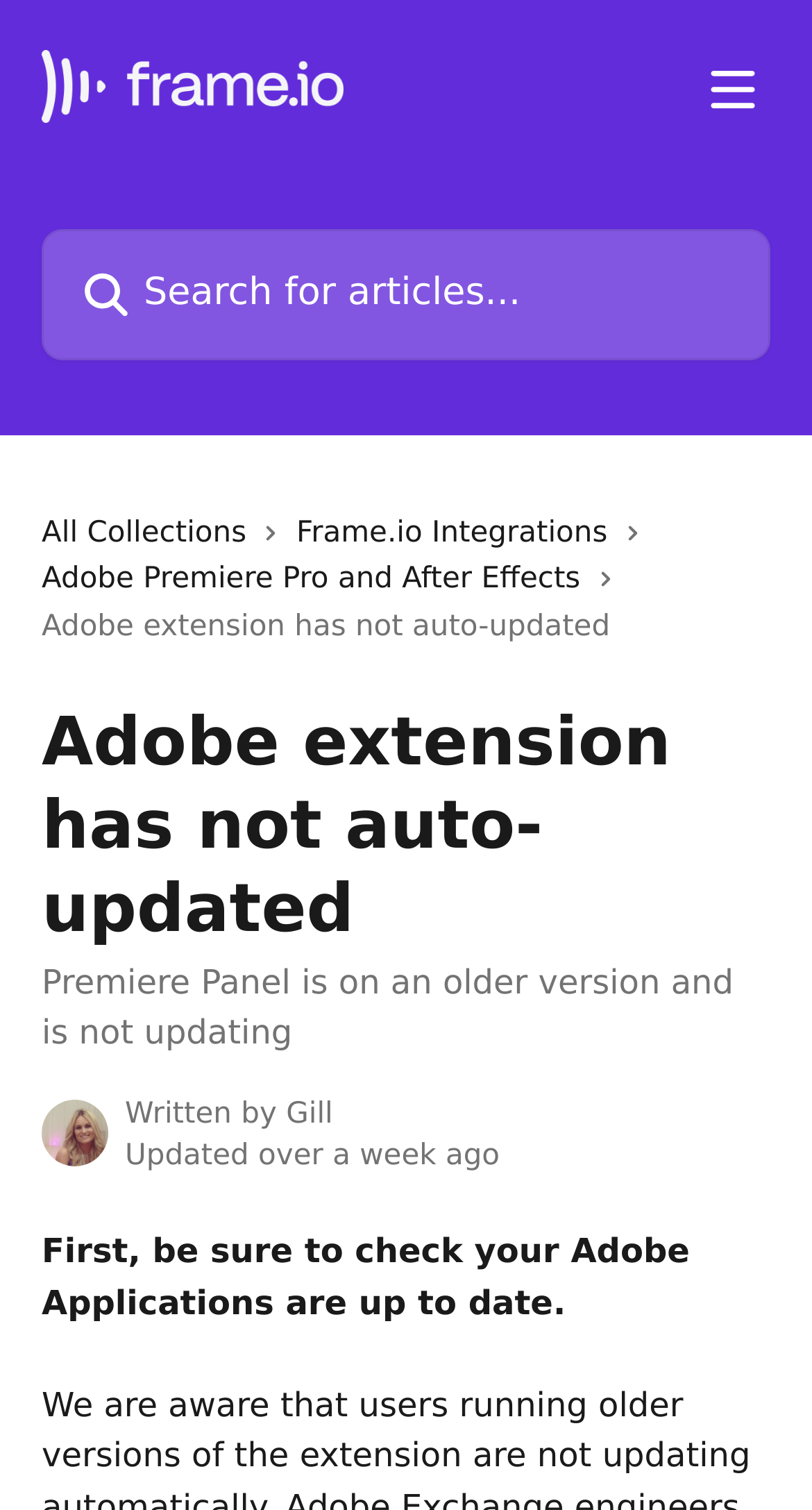What is the current status of Premiere Panel?
Use the image to give a comprehensive and detailed response to the question.

The webpage indicates that Premiere Panel is on an older version and is not updating, as stated in the StaticText element with the text 'Premiere Panel is on an older version and is not updating'.